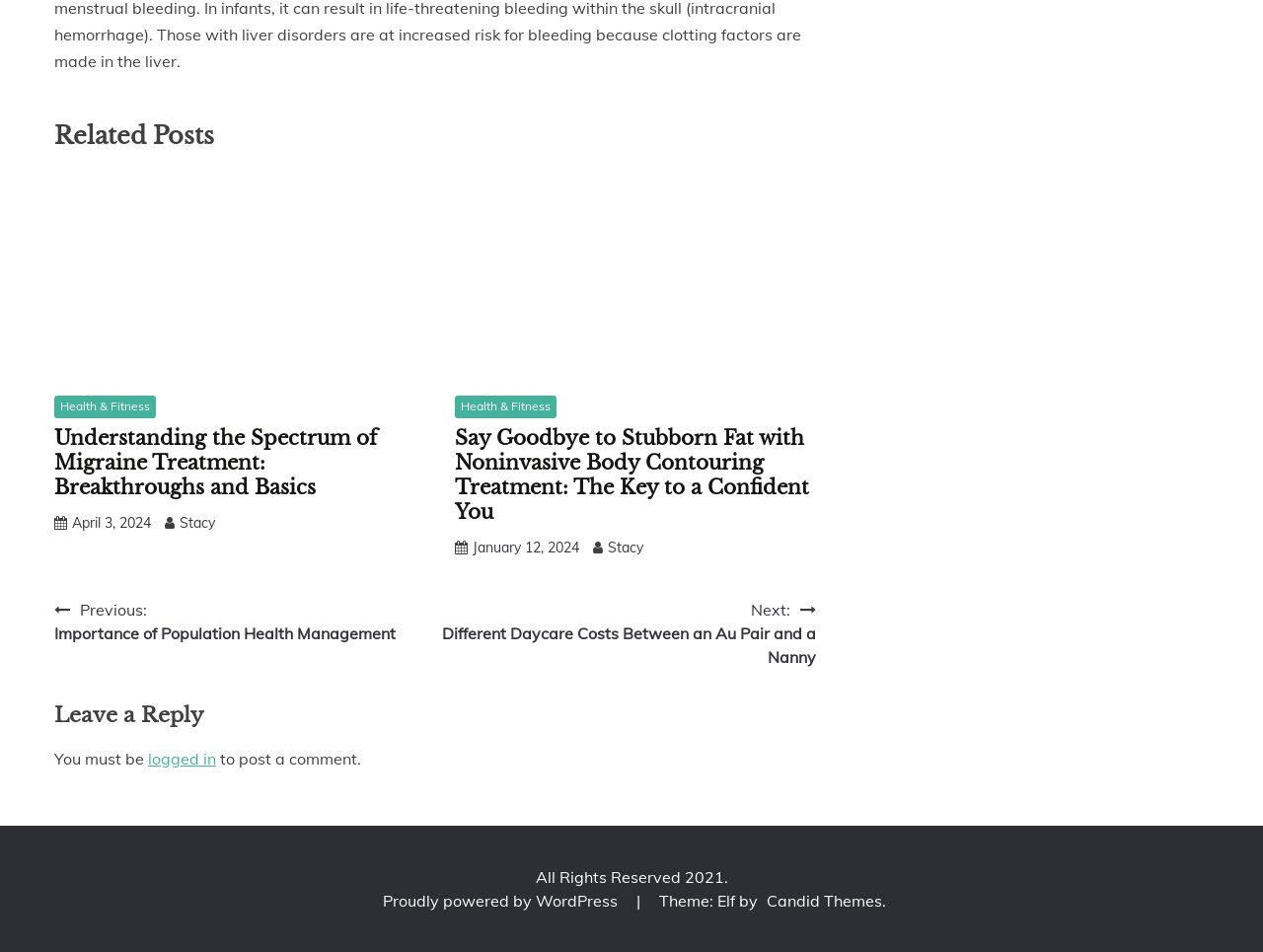What is the purpose of the section 'Leave a Reply'?
Use the image to give a comprehensive and detailed response to the question.

The purpose of the section 'Leave a Reply' can be determined by looking at the text 'You must be logged in to post a comment.' which is located below the 'Leave a Reply' heading.